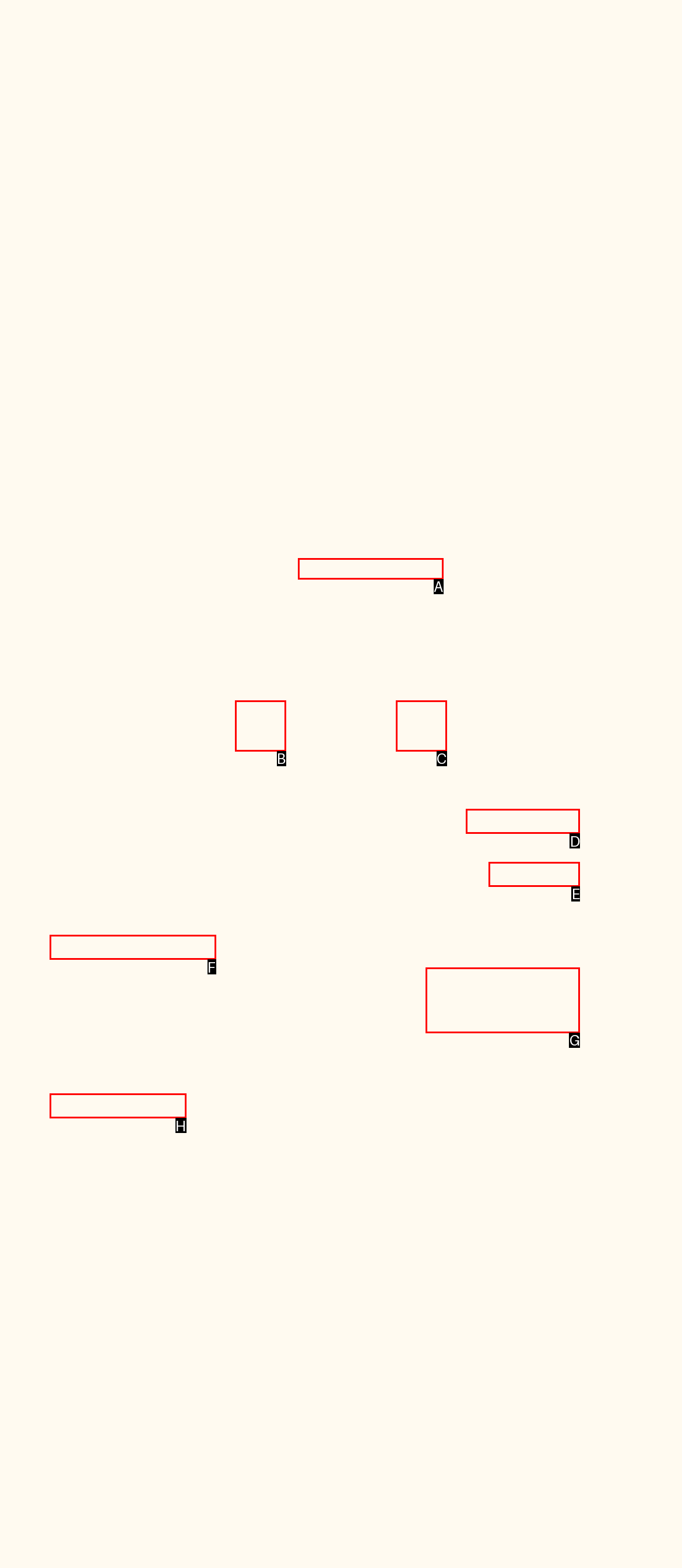Tell me which option best matches this description: Contact Us
Answer with the letter of the matching option directly from the given choices.

H